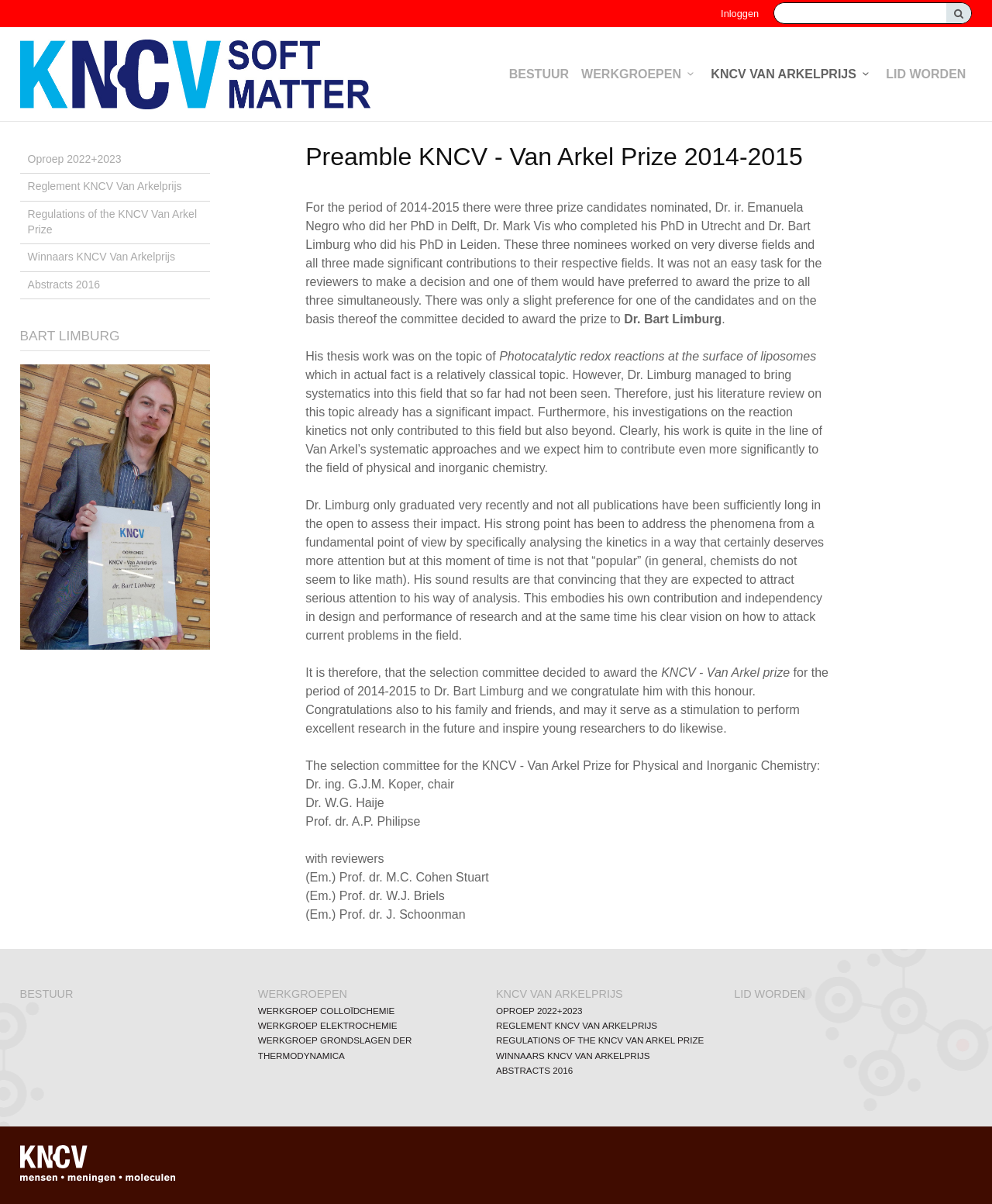Highlight the bounding box of the UI element that corresponds to this description: "Bestuur".

[0.507, 0.027, 0.58, 0.096]